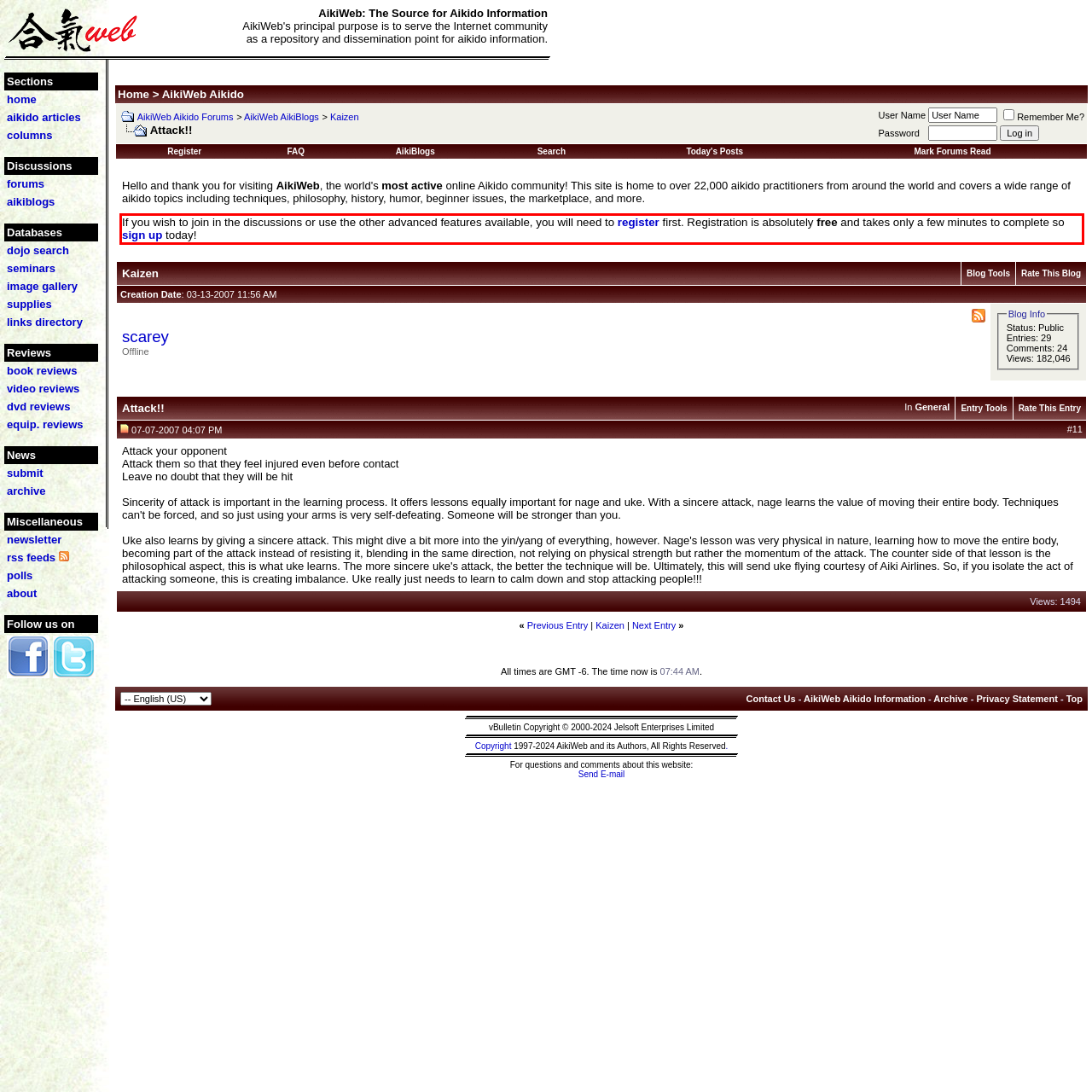Perform OCR on the text inside the red-bordered box in the provided screenshot and output the content.

If you wish to join in the discussions or use the other advanced features available, you will need to register first. Registration is absolutely free and takes only a few minutes to complete so sign up today!